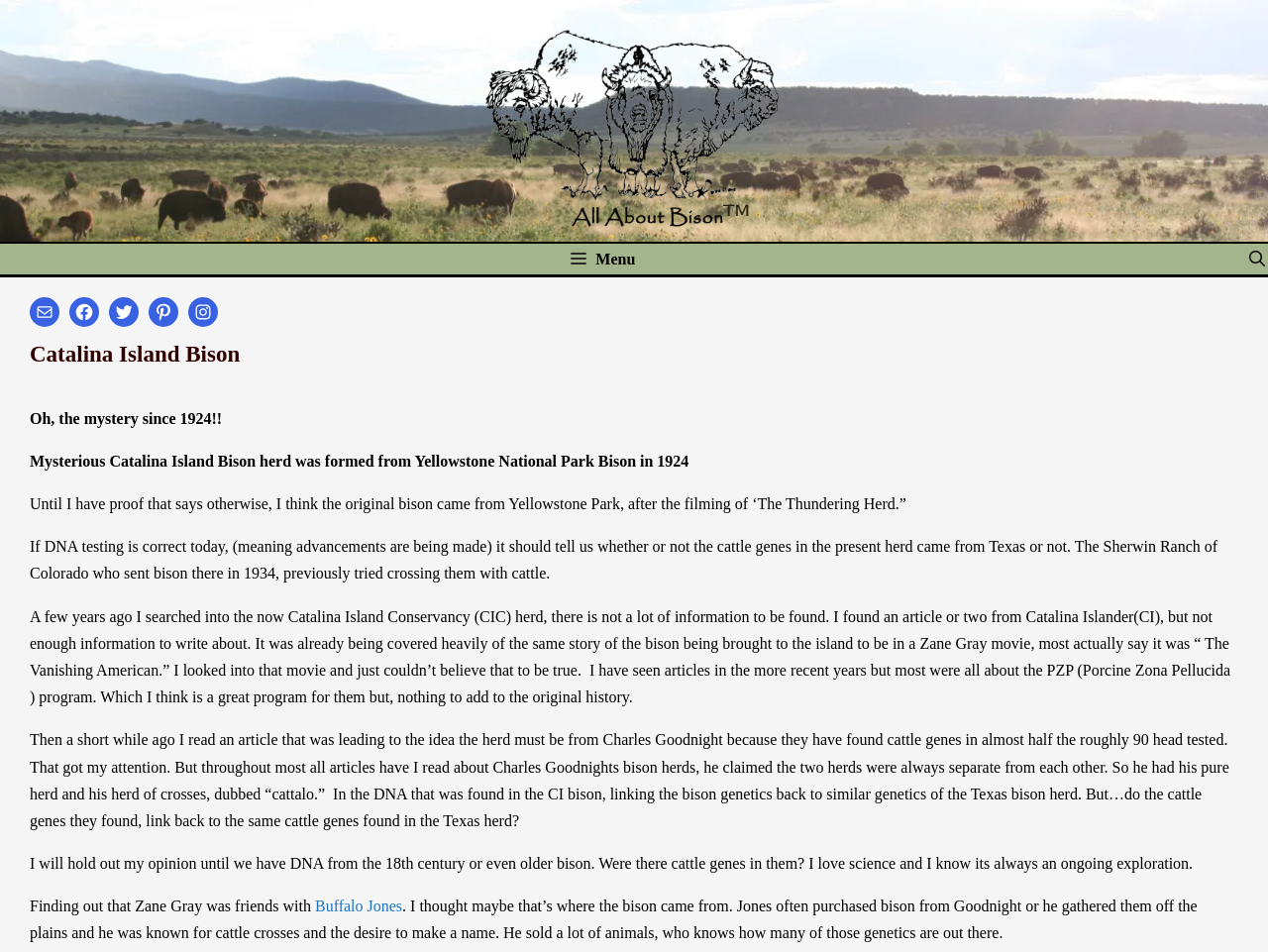Locate the bounding box coordinates of the segment that needs to be clicked to meet this instruction: "Open 'Search Bar'".

[0.985, 0.259, 0.998, 0.285]